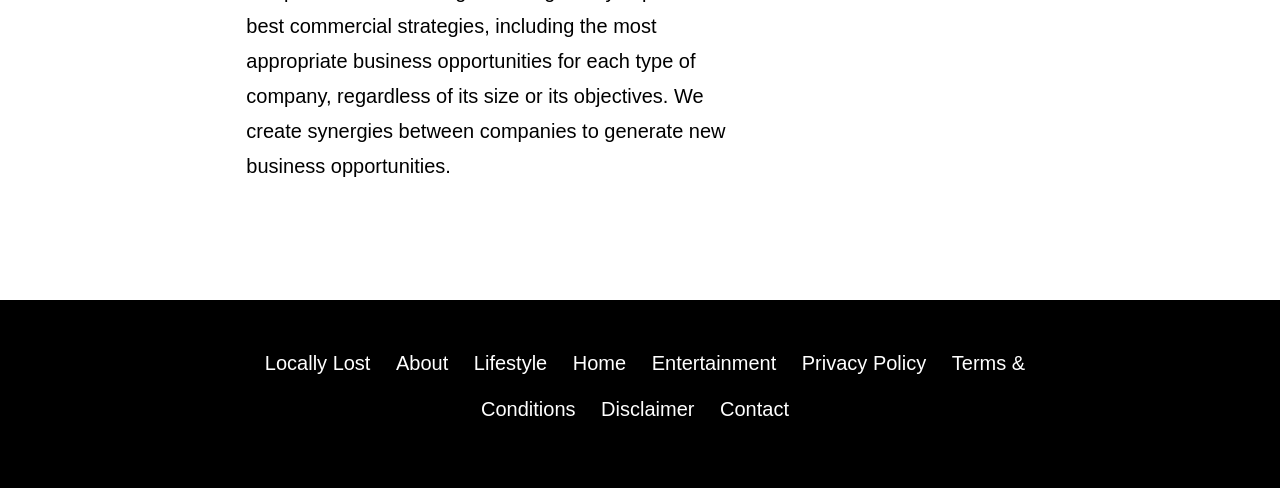Please locate the clickable area by providing the bounding box coordinates to follow this instruction: "contact us".

[0.555, 0.795, 0.624, 0.881]